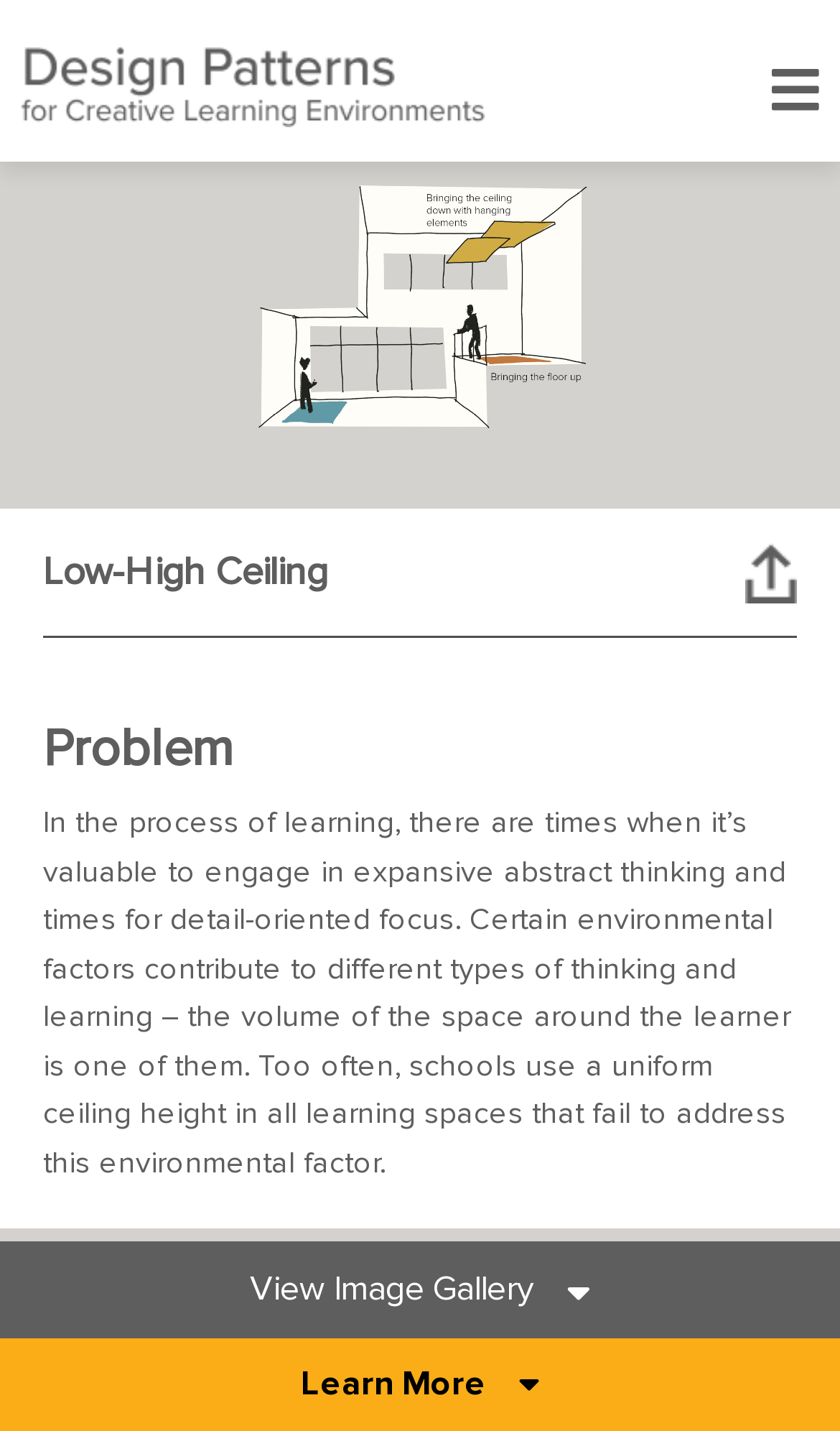Please give a concise answer to this question using a single word or phrase: 
What is the purpose of the 'Learn More' button?

To learn more about the topic